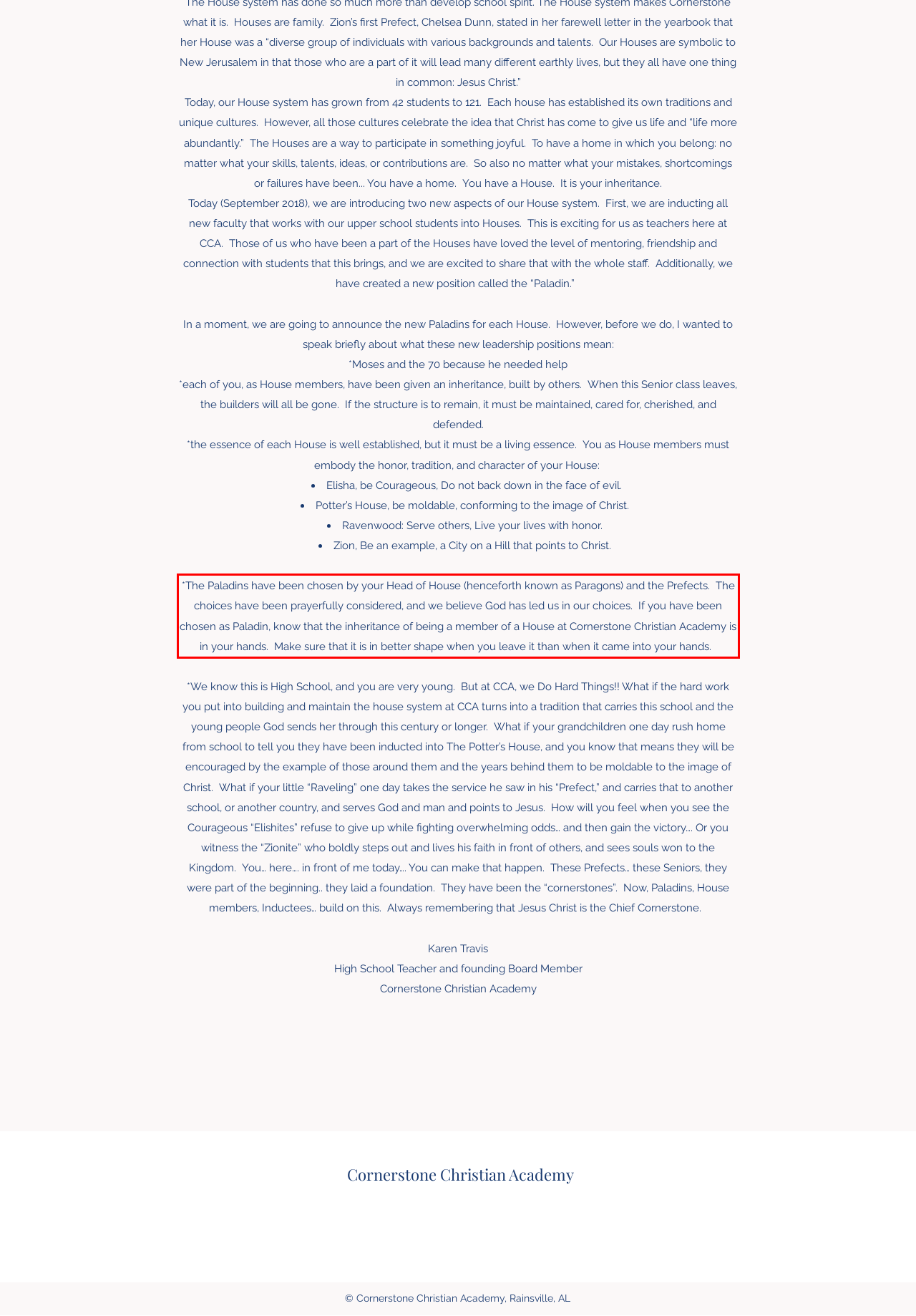Given a screenshot of a webpage with a red bounding box, extract the text content from the UI element inside the red bounding box.

*The Paladins have been chosen by your Head of House (henceforth known as Paragons) and the Prefects. The choices have been prayerfully considered, and we believe God has led us in our choices. If you have been chosen as Paladin, know that the inheritance of being a member of a House at Cornerstone Christian Academy is in your hands. Make sure that it is in better shape when you leave it than when it came into your hands.